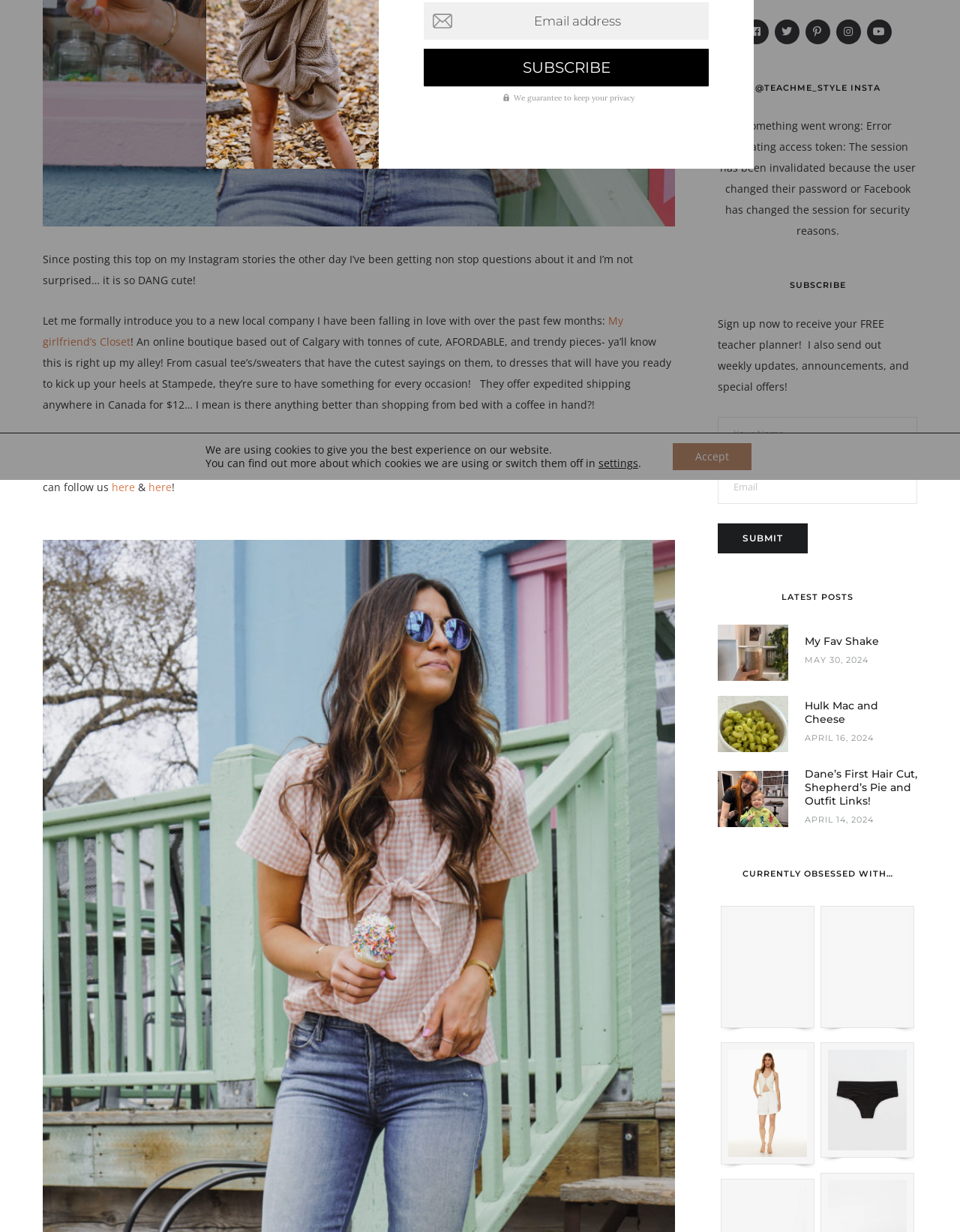Given the element description "name="FNAME" placeholder="Your Name"", identify the bounding box of the corresponding UI element.

[0.748, 0.338, 0.955, 0.366]